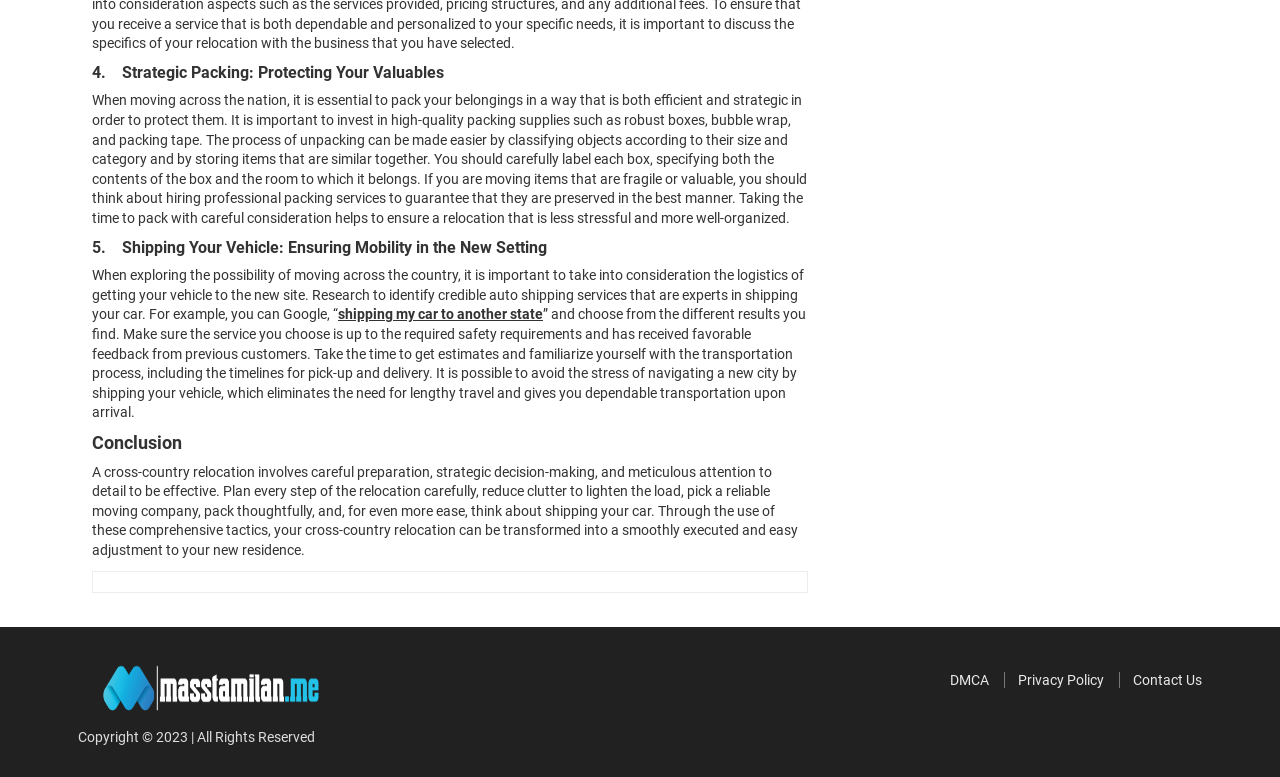Give a one-word or phrase response to the following question: What is the importance of packing strategically?

Protecting valuables